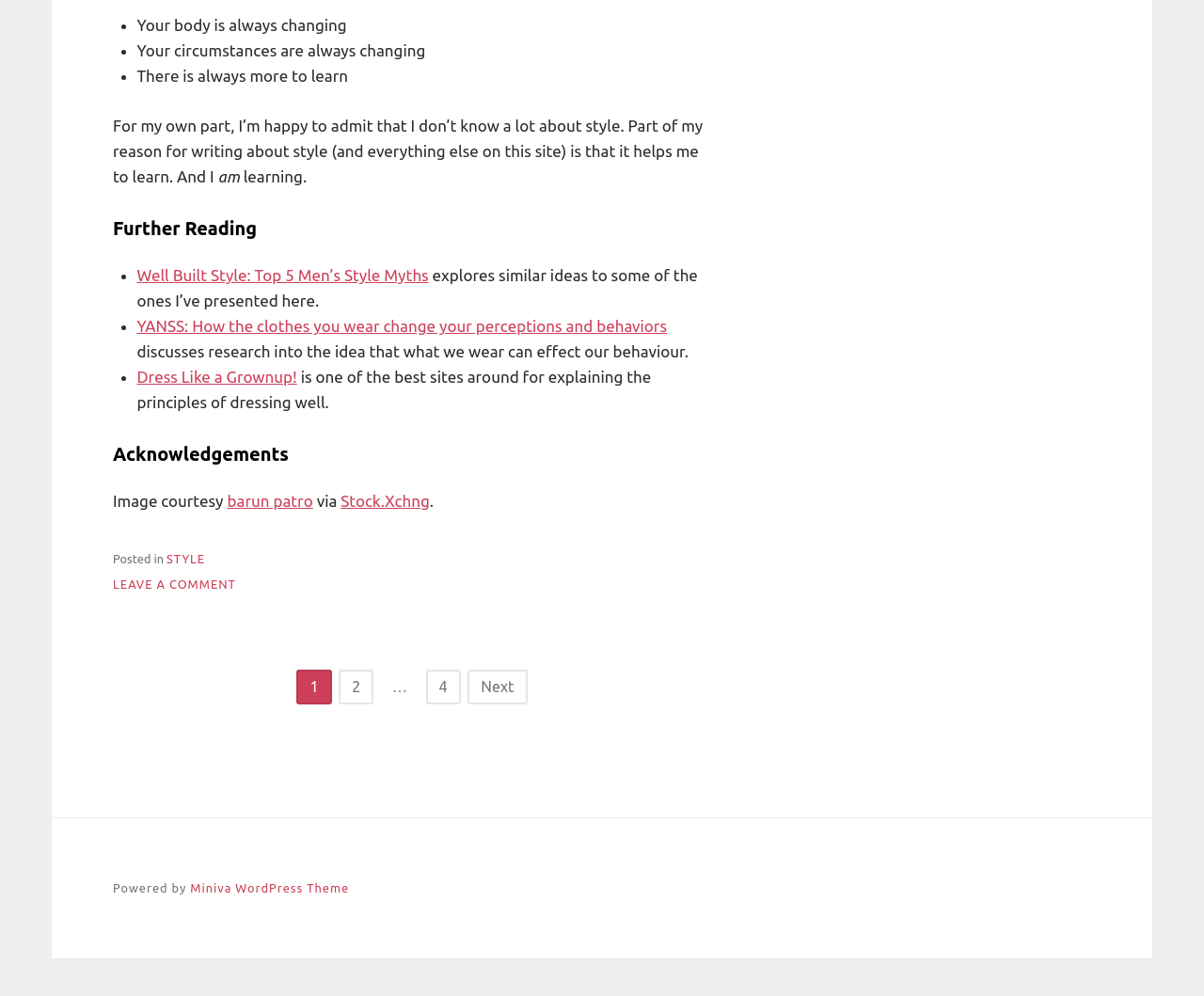How many navigation links are available in the 'Posts' section?
From the image, provide a succinct answer in one word or a short phrase.

4